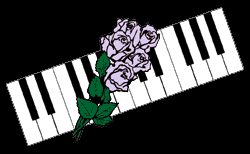What is the primary object on which the bouquet is placed?
Please provide a comprehensive answer to the question based on the webpage screenshot.

According to the caption, the bouquet is 'gracefully positioned on top of a stylized piano keyboard', which implies that the primary object supporting the bouquet is the piano keyboard.